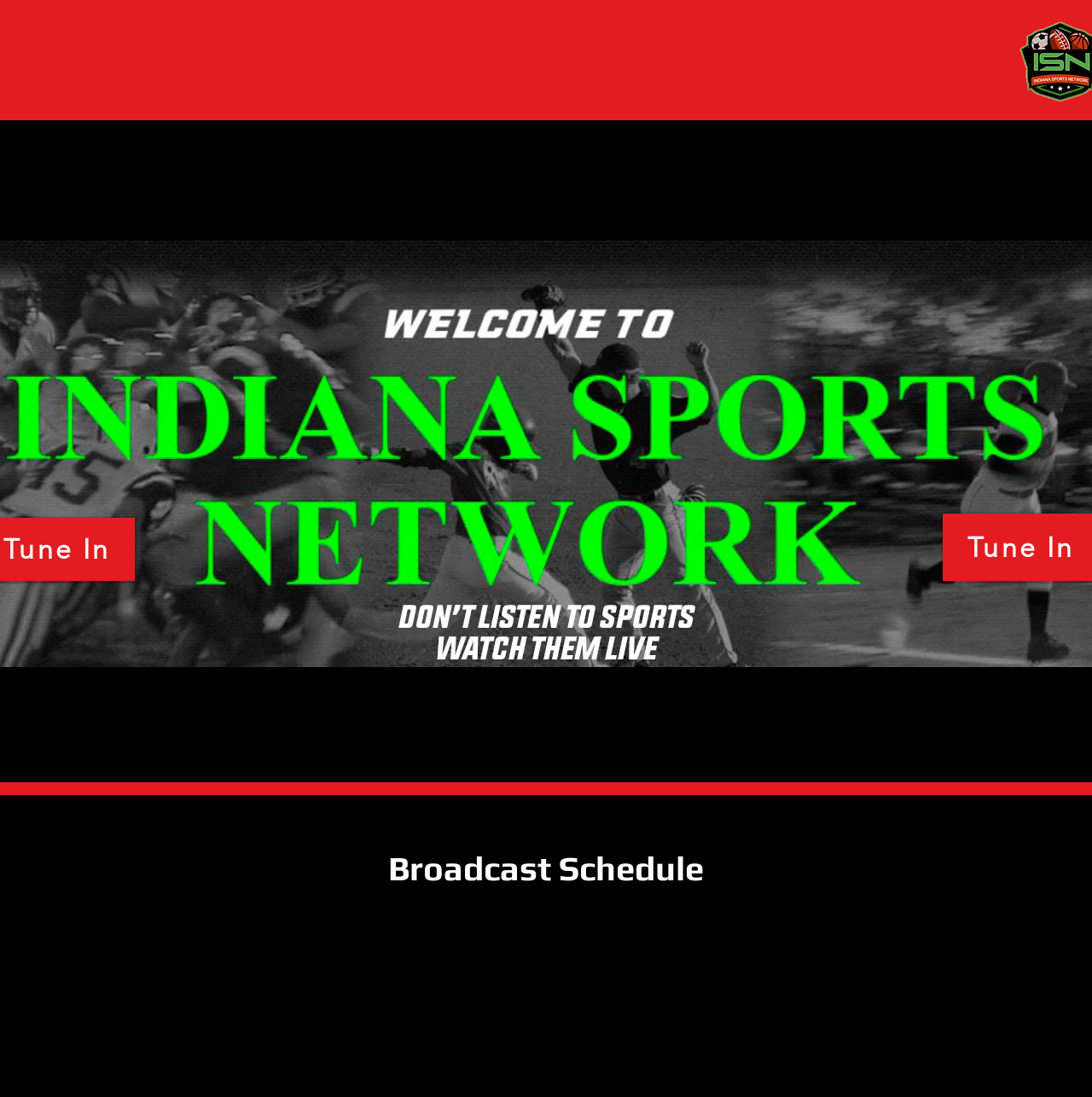Please specify the bounding box coordinates of the element that should be clicked to execute the given instruction: 'Navigate to About page'. Ensure the coordinates are four float numbers between 0 and 1, expressed as [left, top, right, bottom].

[0.241, 0.041, 0.361, 0.071]